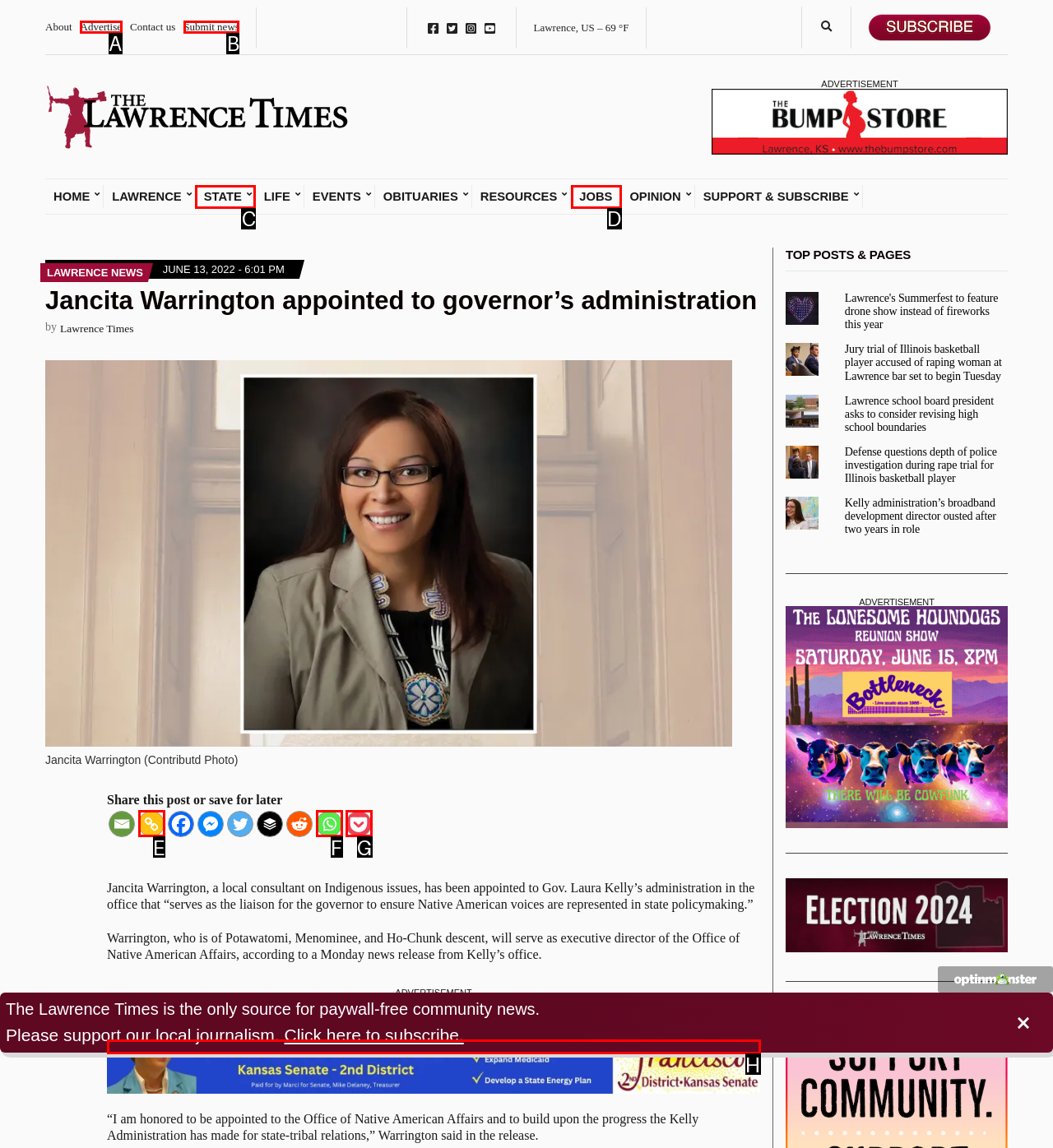Match the option to the description: Advertise
State the letter of the correct option from the available choices.

A